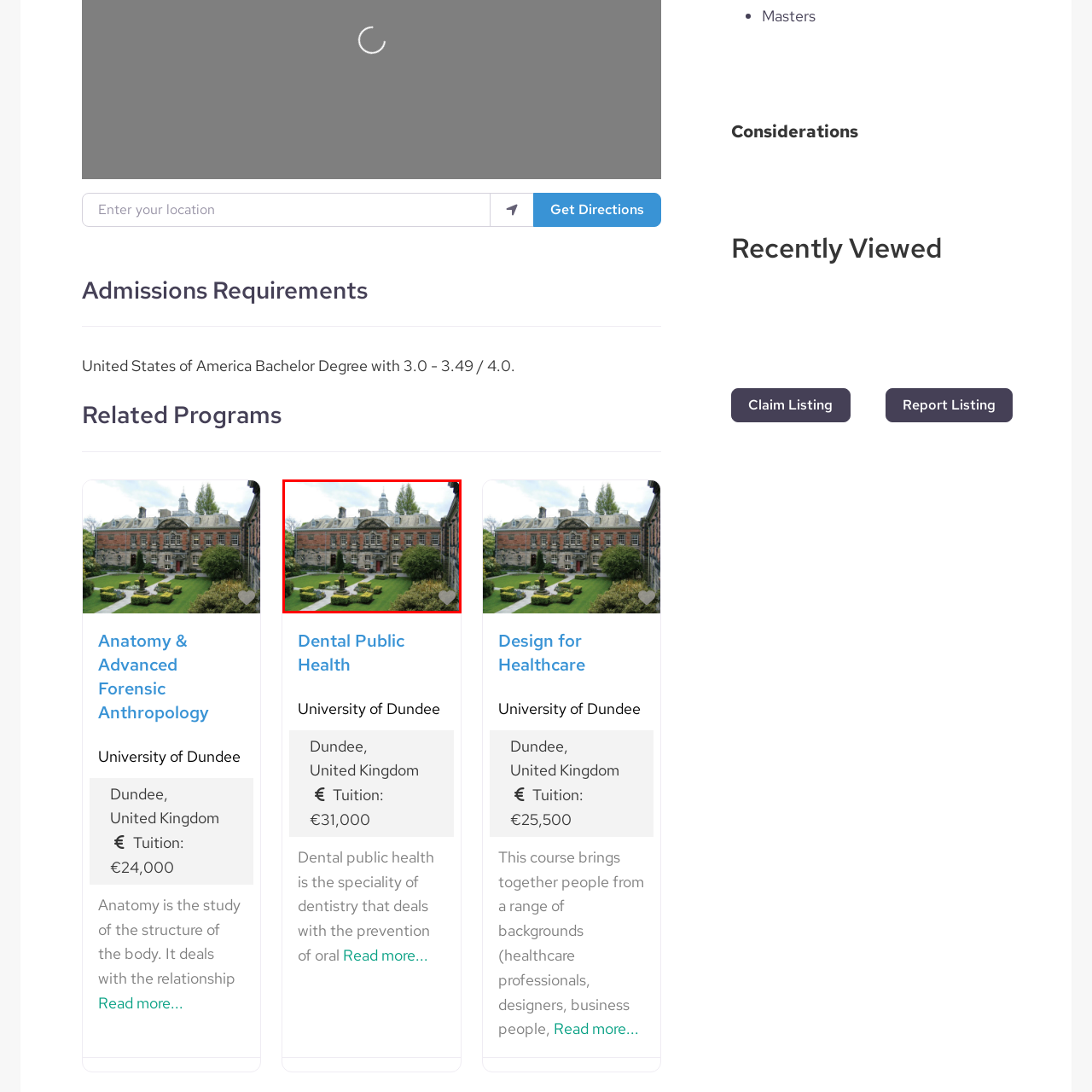Look at the area marked with a blue rectangle, What enhances the picturesque setting of the university campus? 
Provide your answer using a single word or phrase.

Lush greenery and flower beds